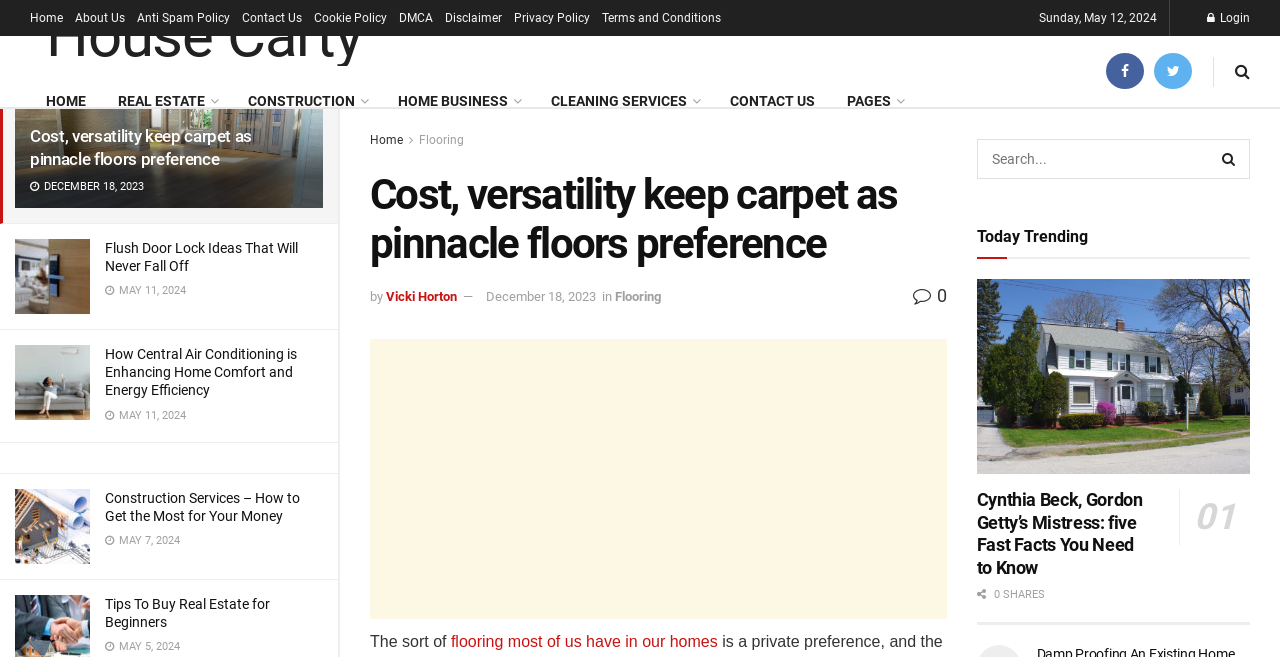Determine the title of the webpage and give its text content.

Cost, versatility keep carpet as pinnacle floors preference